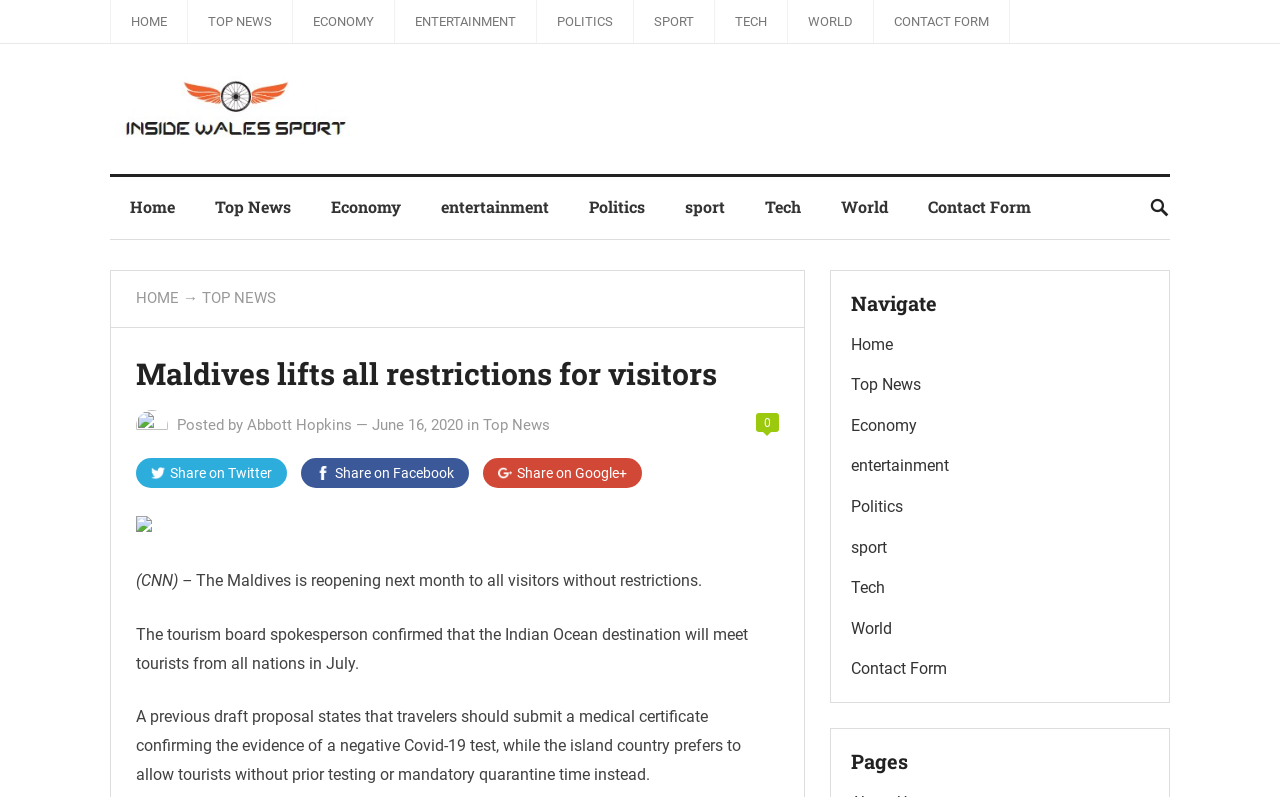Determine the bounding box coordinates of the section to be clicked to follow the instruction: "Click on HOME". The coordinates should be given as four float numbers between 0 and 1, formatted as [left, top, right, bottom].

[0.087, 0.001, 0.146, 0.054]